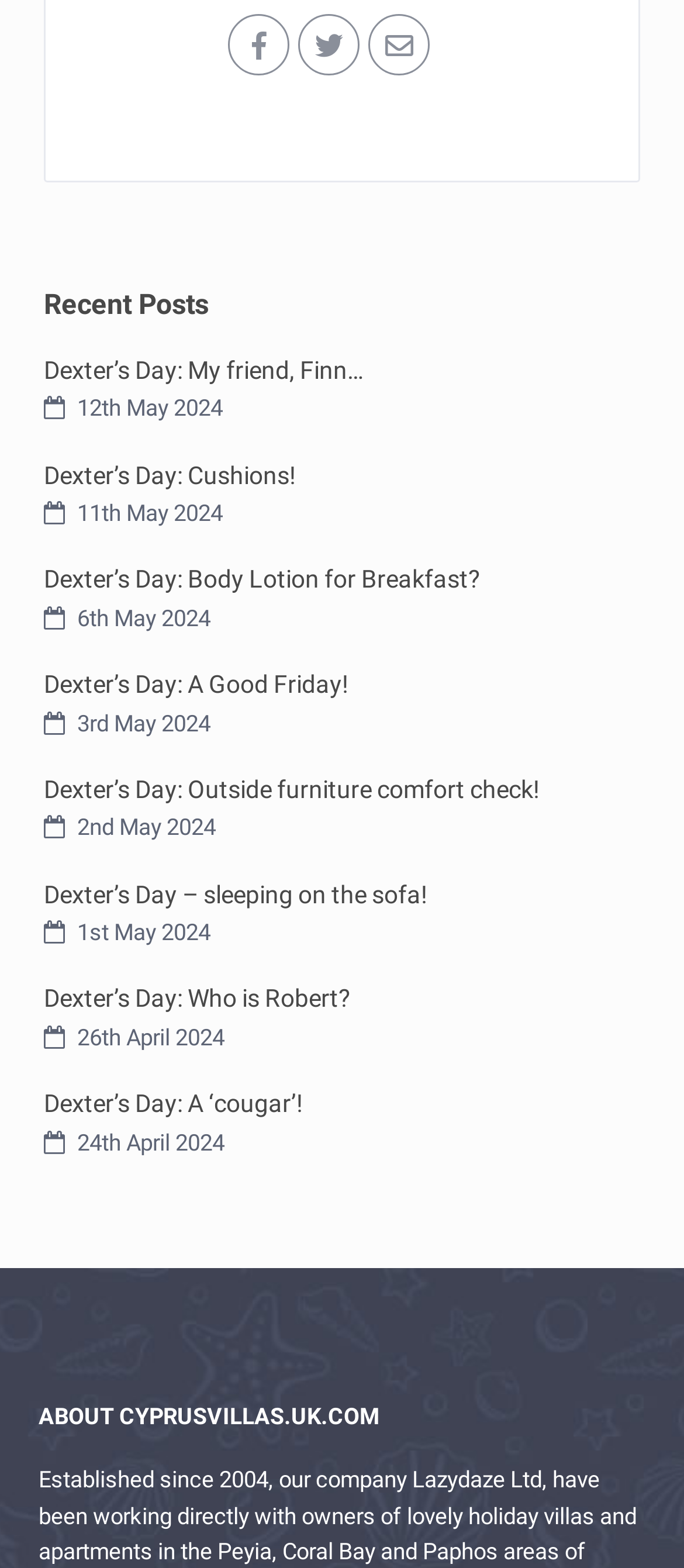What is the title of the second recent post?
Please answer the question with a detailed and comprehensive explanation.

I looked at the titles of the posts under the 'Recent Posts' heading and found that the second post is titled 'Dexter’s Day: Cushions!'.